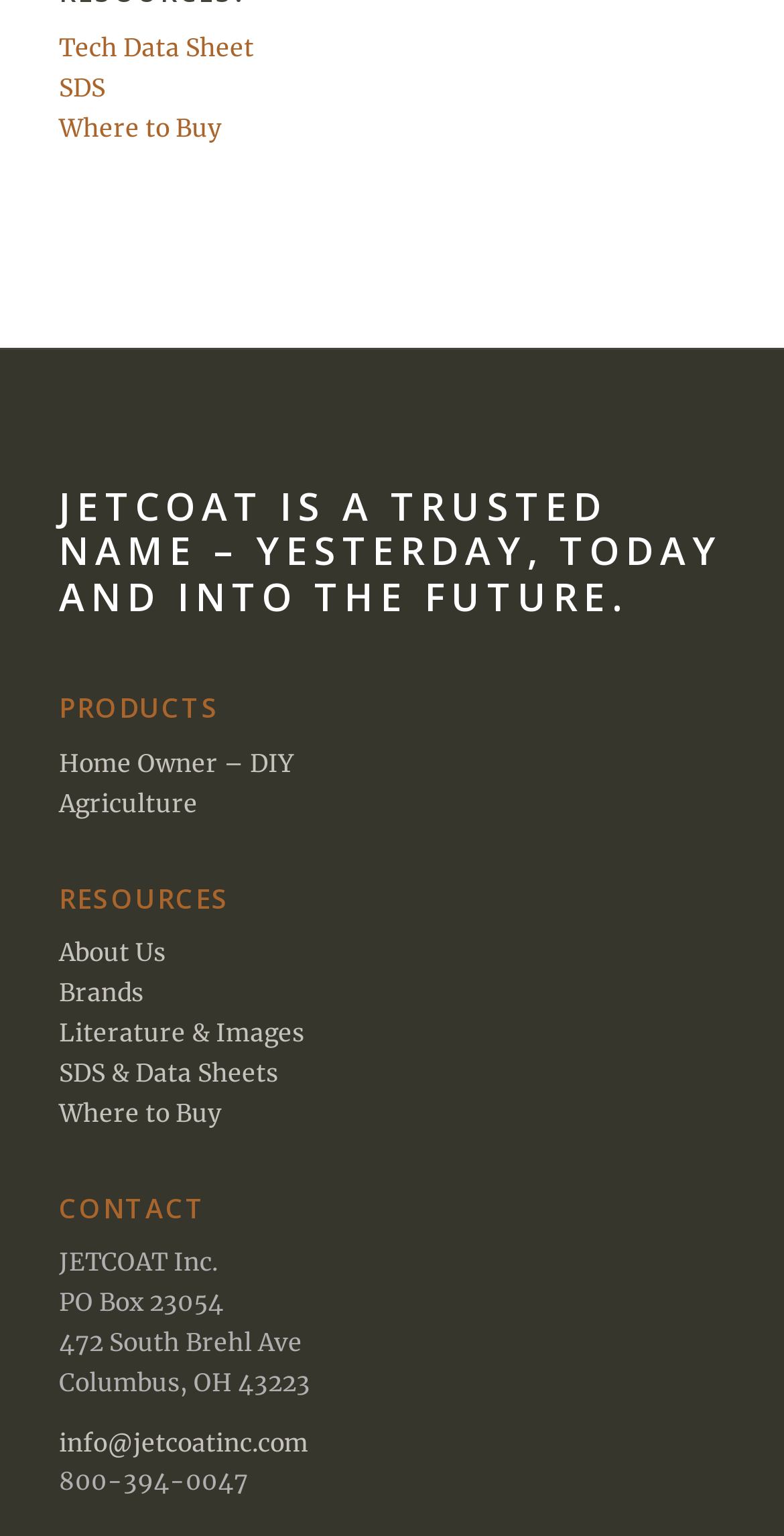Please give a succinct answer using a single word or phrase:
What are the main categories on the webpage?

PRODUCTS, RESOURCES, CONTACT